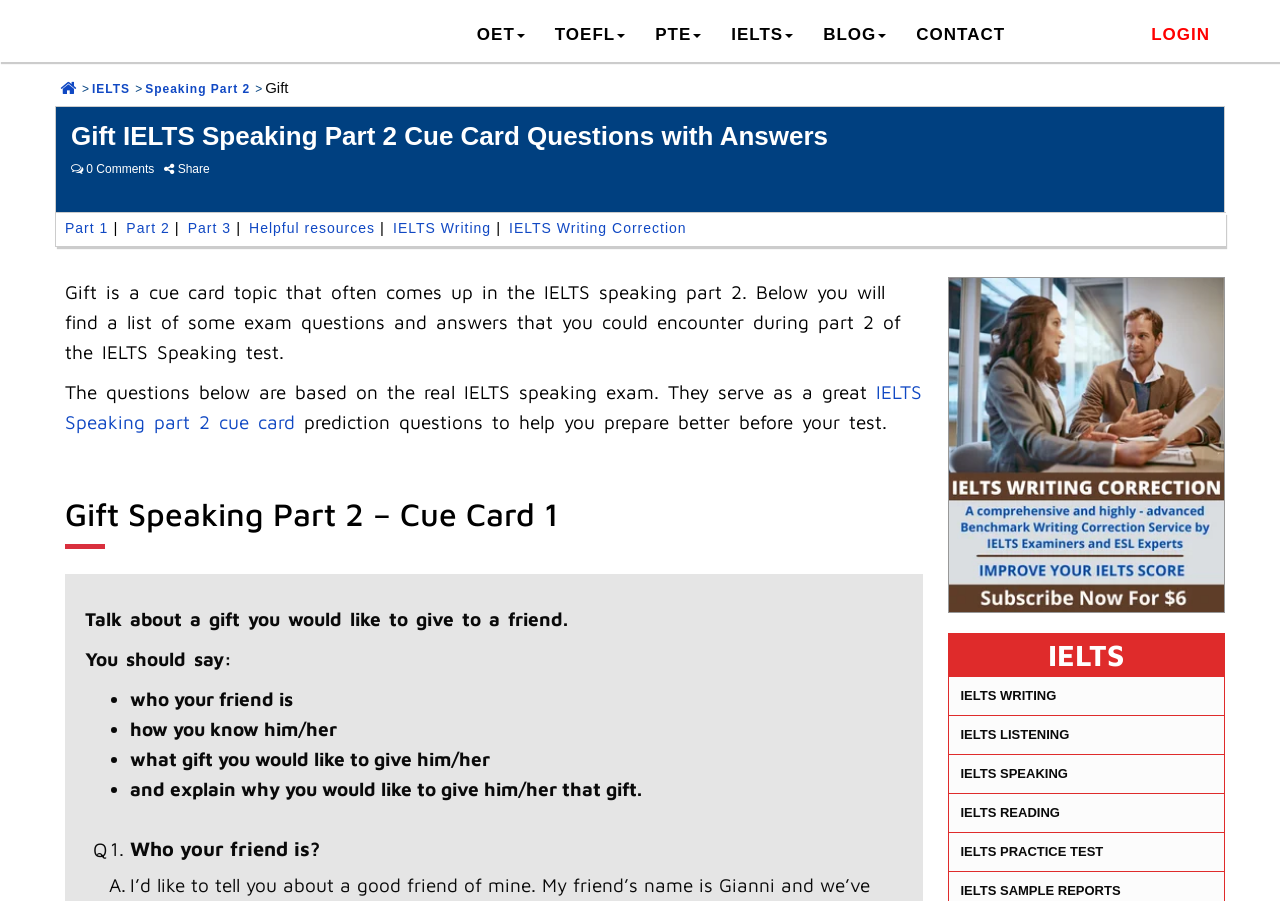Could you identify the text that serves as the heading for this webpage?

Gift IELTS Speaking Part 2 Cue Card Questions with Answers